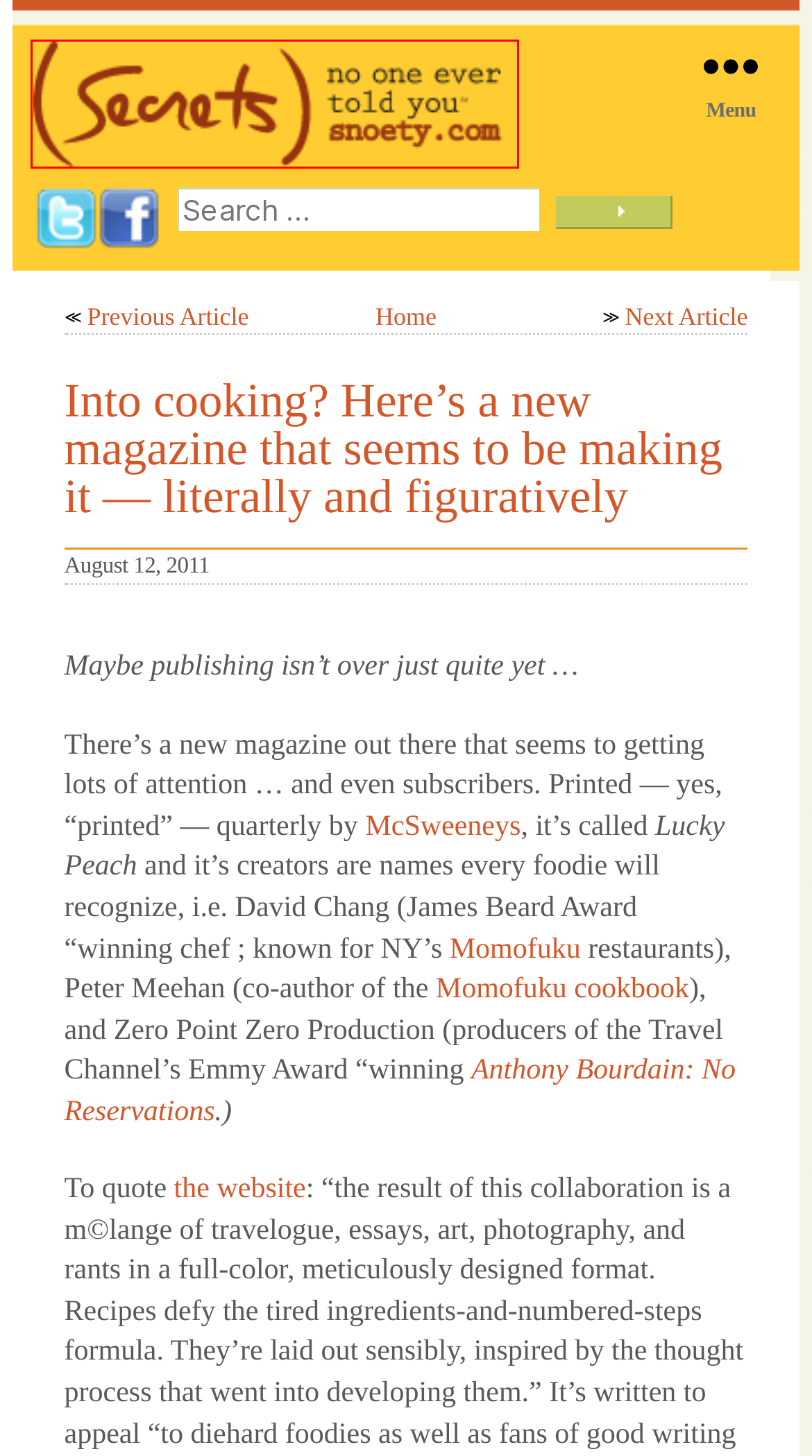Consider the screenshot of a webpage with a red bounding box around an element. Select the webpage description that best corresponds to the new page after clicking the element inside the red bounding box. Here are the candidates:
A. Bruce on Acupuncture – SNOETY
B. Momofuku | Restaurants, Products, Nationwide Shipping
C. SNOETY – Secrets No One Ever Told You
D. Read And Watch: Steve Jobs' Stanford Commencement Address : The Two-Way : NPR
E. SNOETY
F. About Snoety and Harriett – SNOETY
G. Specifically-designed Workouts after Breast Cancer Treatment – SNOETY
H. Home & Surroundings – SNOETY

C